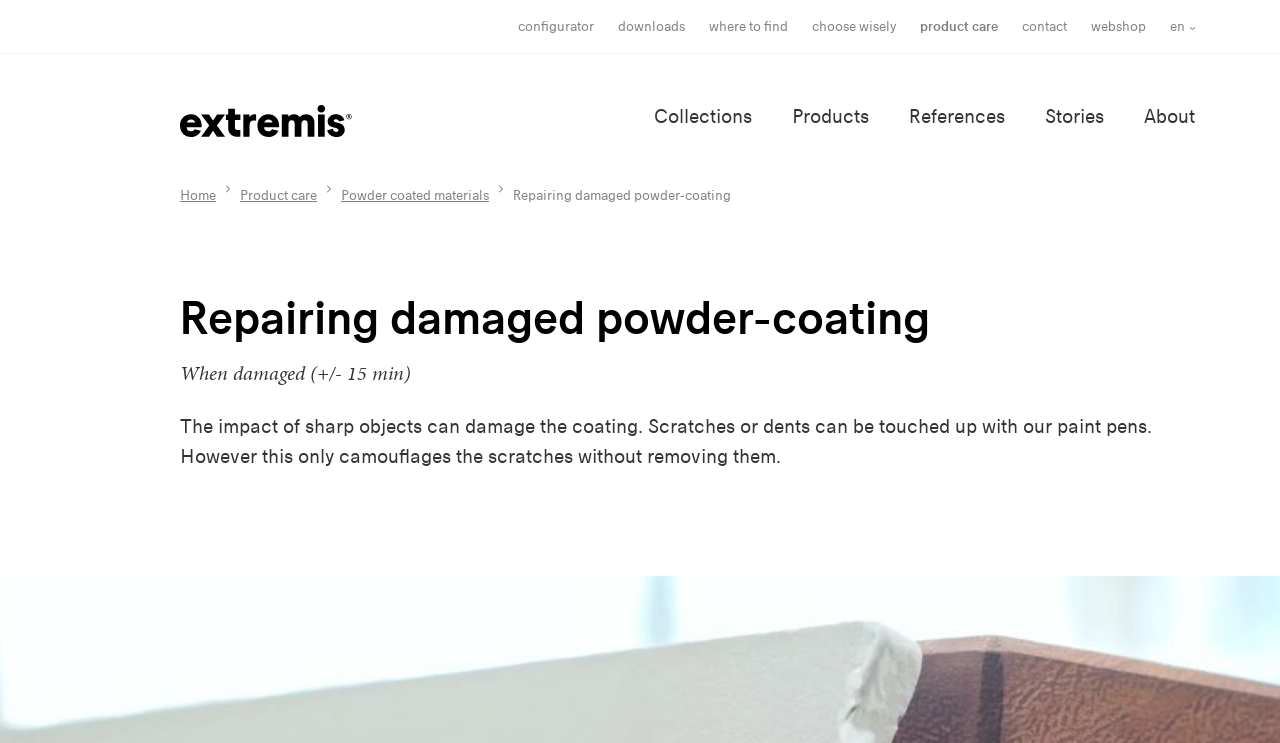Locate the bounding box coordinates of the segment that needs to be clicked to meet this instruction: "Click on the configurator link".

[0.405, 0.024, 0.464, 0.047]